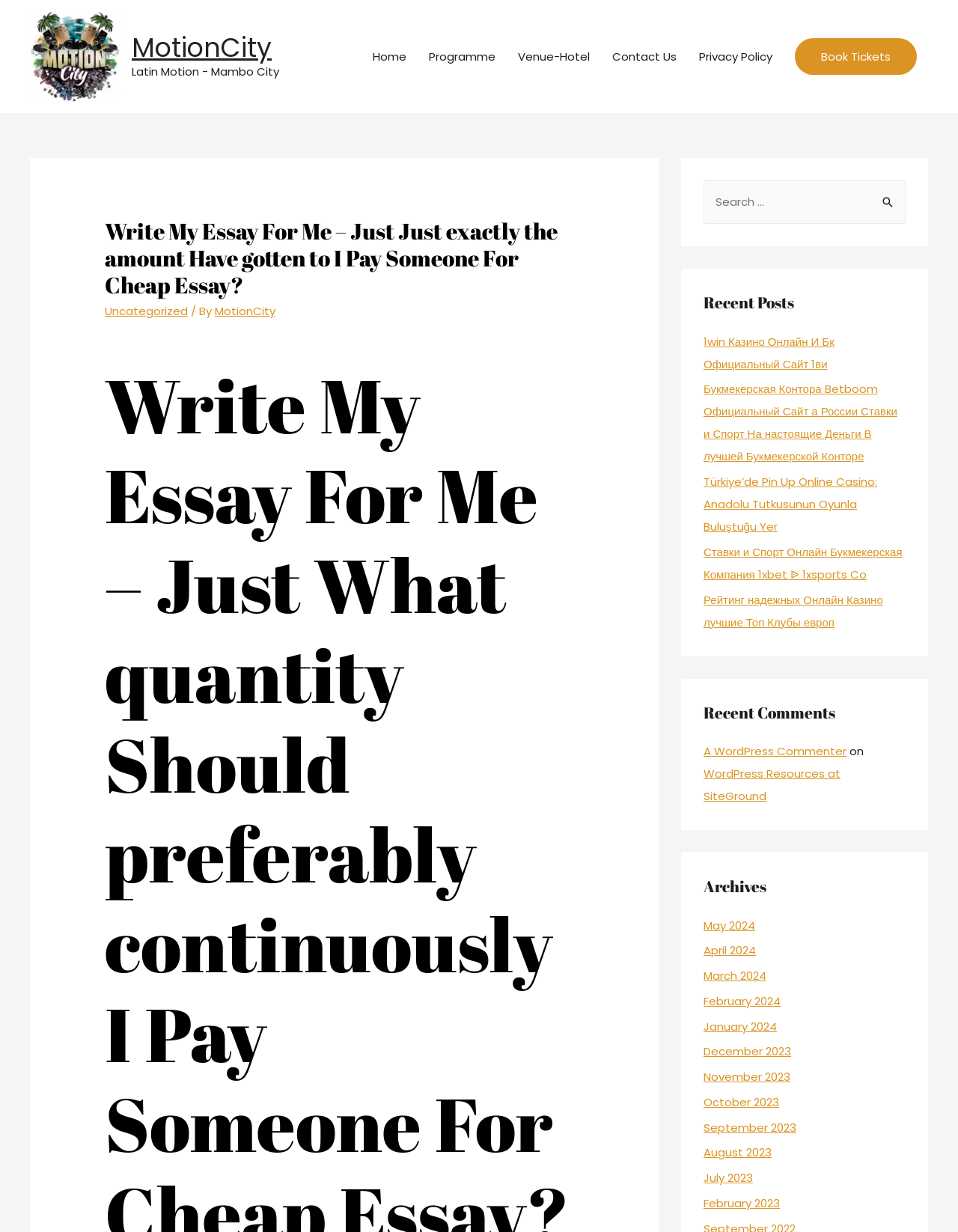What type of information is listed under 'Archives'?
Carefully analyze the image and provide a detailed answer to the question.

The links listed under 'Archives' have titles related to months, such as 'May 2024', 'April 2024', and 'March 2024'. This suggests that the website archives its content by month, allowing users to access older posts and articles.